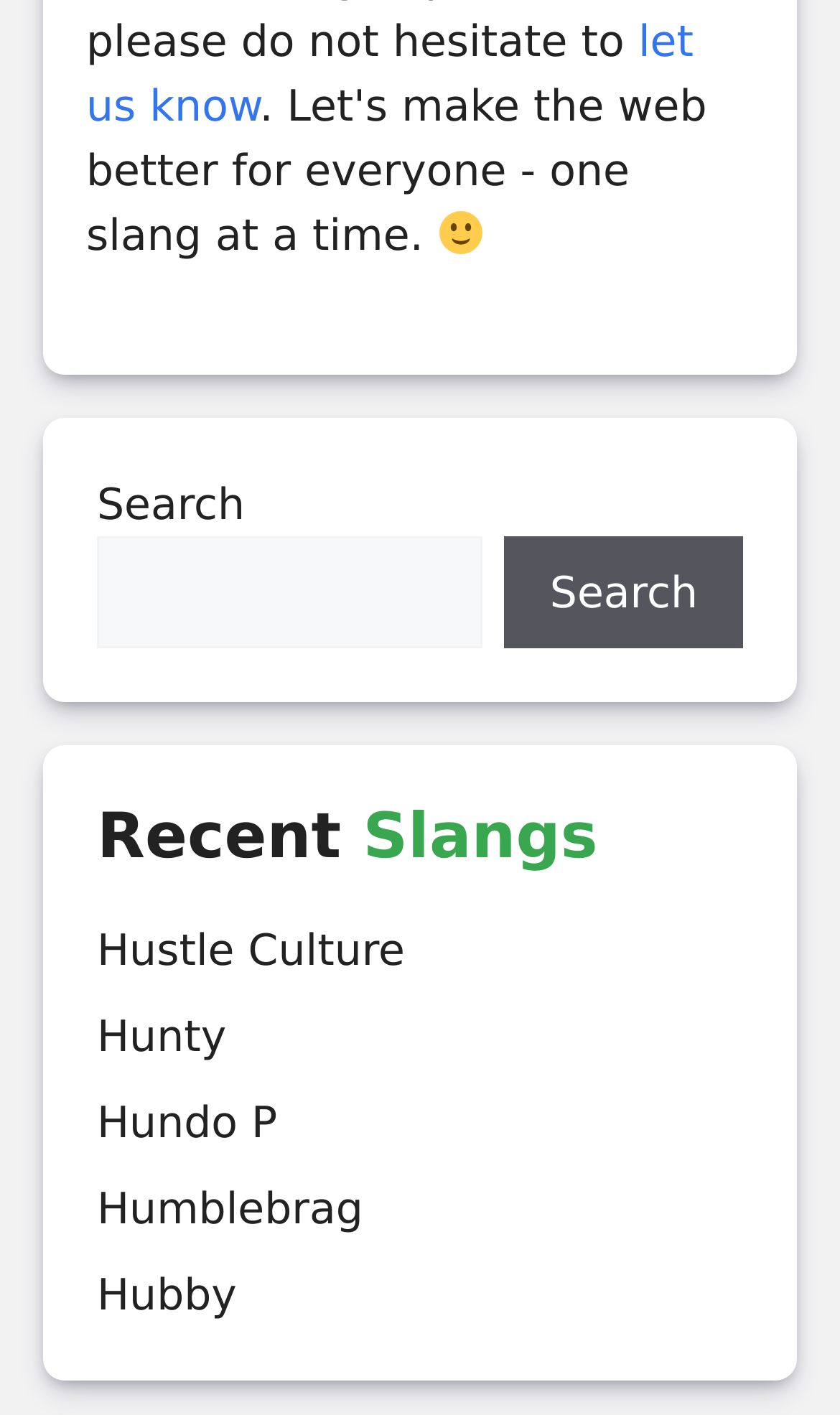Identify the bounding box of the UI element described as follows: "Hustle Culture". Provide the coordinates as four float numbers in the range of 0 to 1 [left, top, right, bottom].

[0.115, 0.653, 0.482, 0.689]